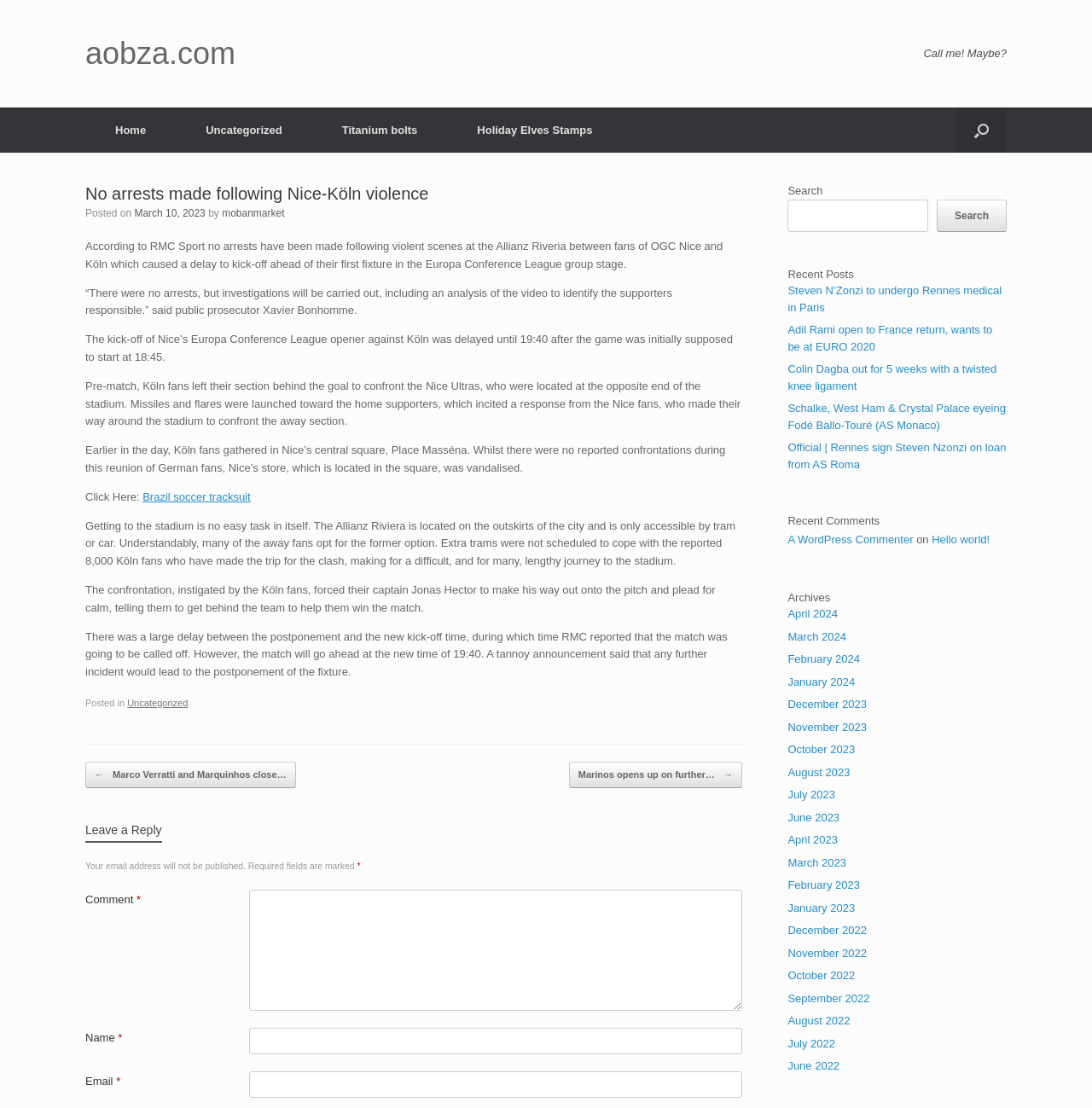Provide a short answer to the following question with just one word or phrase: What was the original kick-off time of the match?

18:45